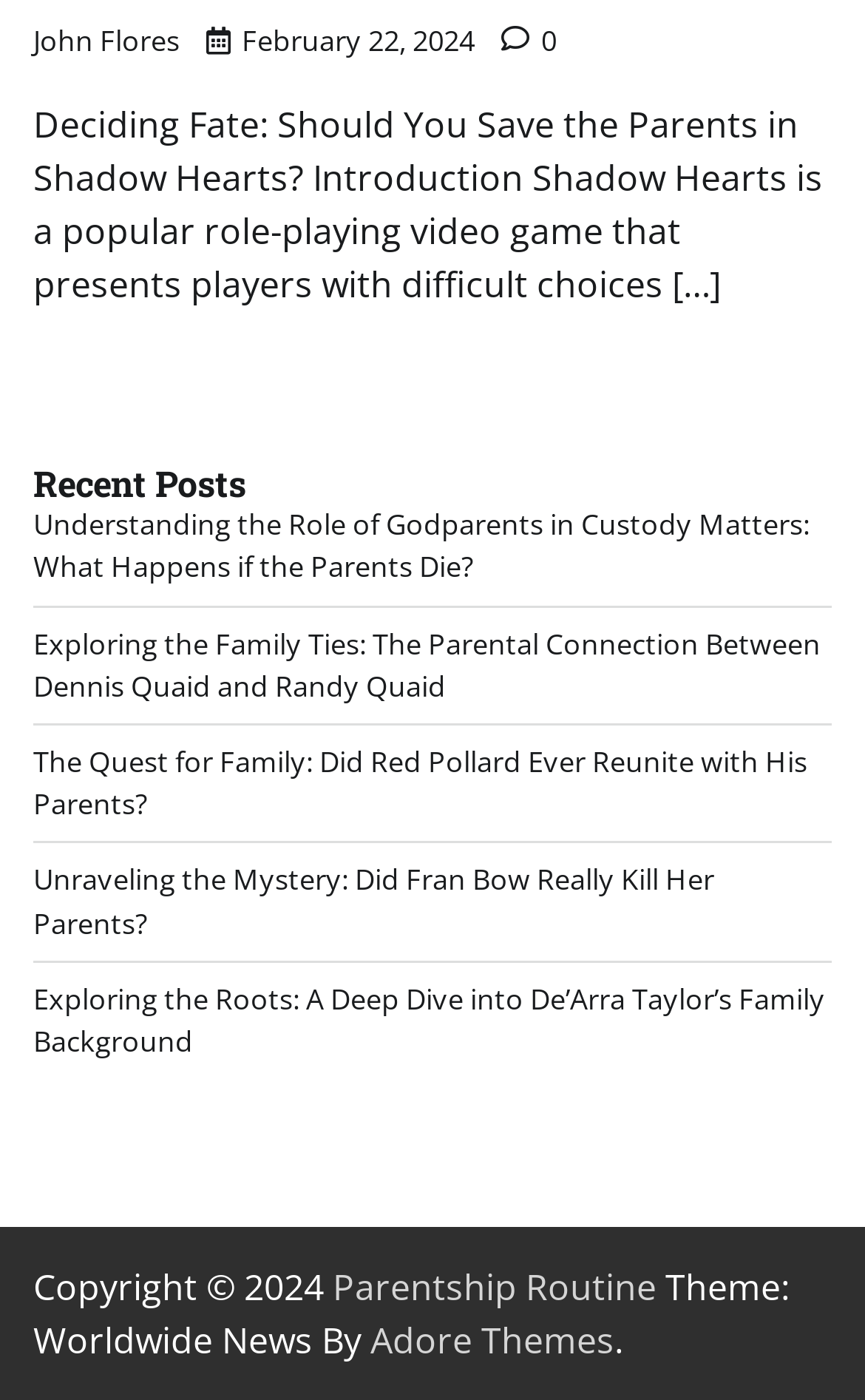What is the name of the theme used by the website? Look at the image and give a one-word or short phrase answer.

Worldwide News